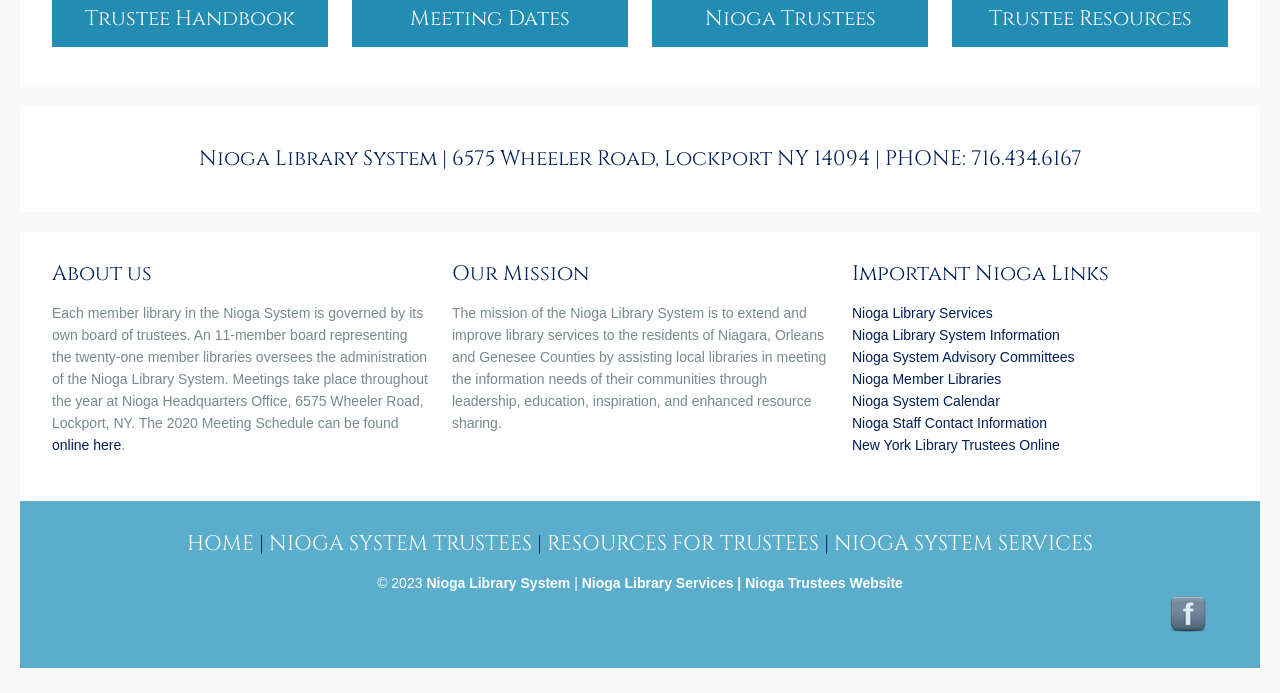Please identify the bounding box coordinates for the region that you need to click to follow this instruction: "Click on 'About us'".

[0.041, 0.378, 0.334, 0.415]